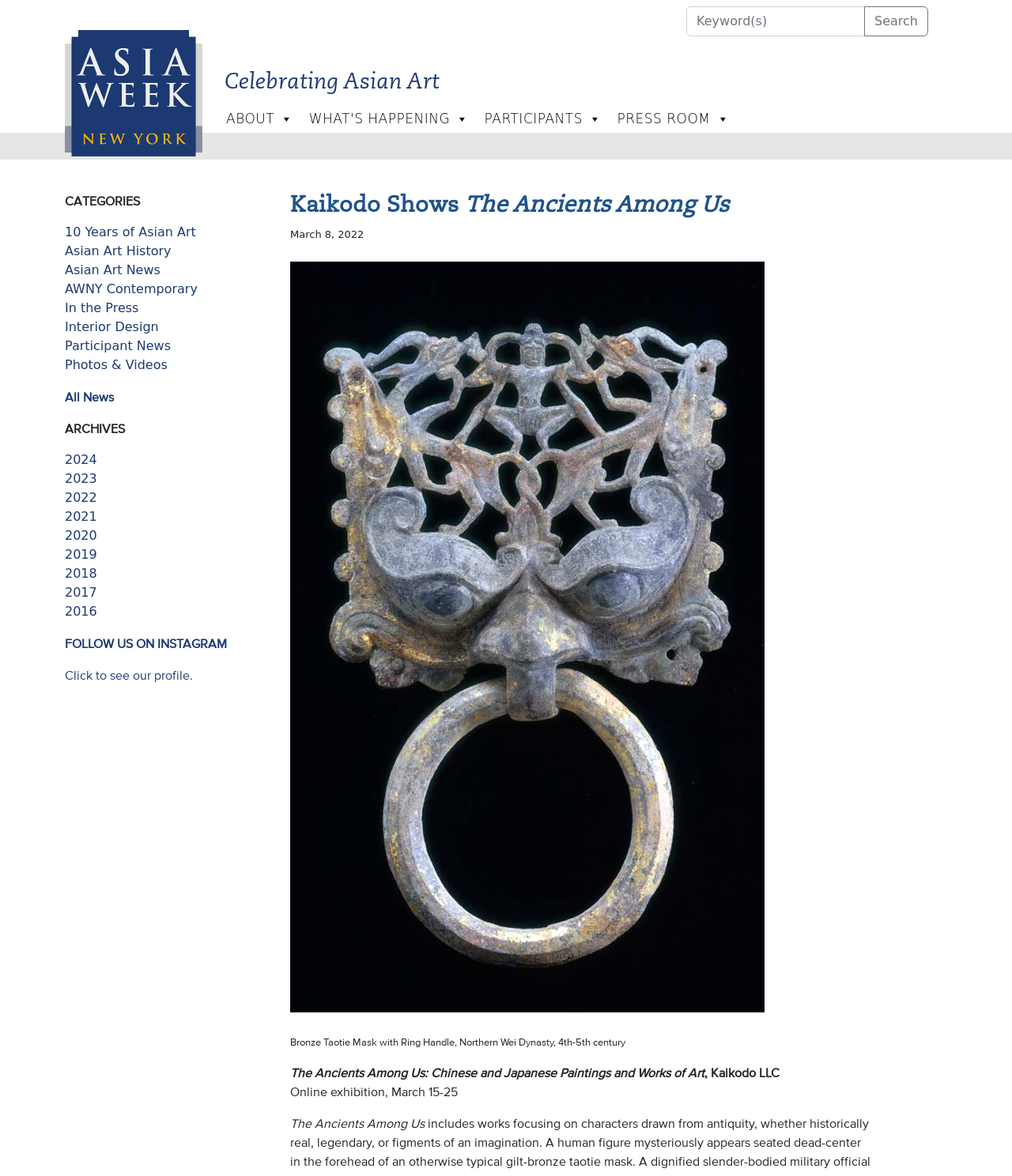Locate the bounding box coordinates of the clickable element to fulfill the following instruction: "Search for something". Provide the coordinates as four float numbers between 0 and 1 in the format [left, top, right, bottom].

[0.678, 0.005, 0.917, 0.031]